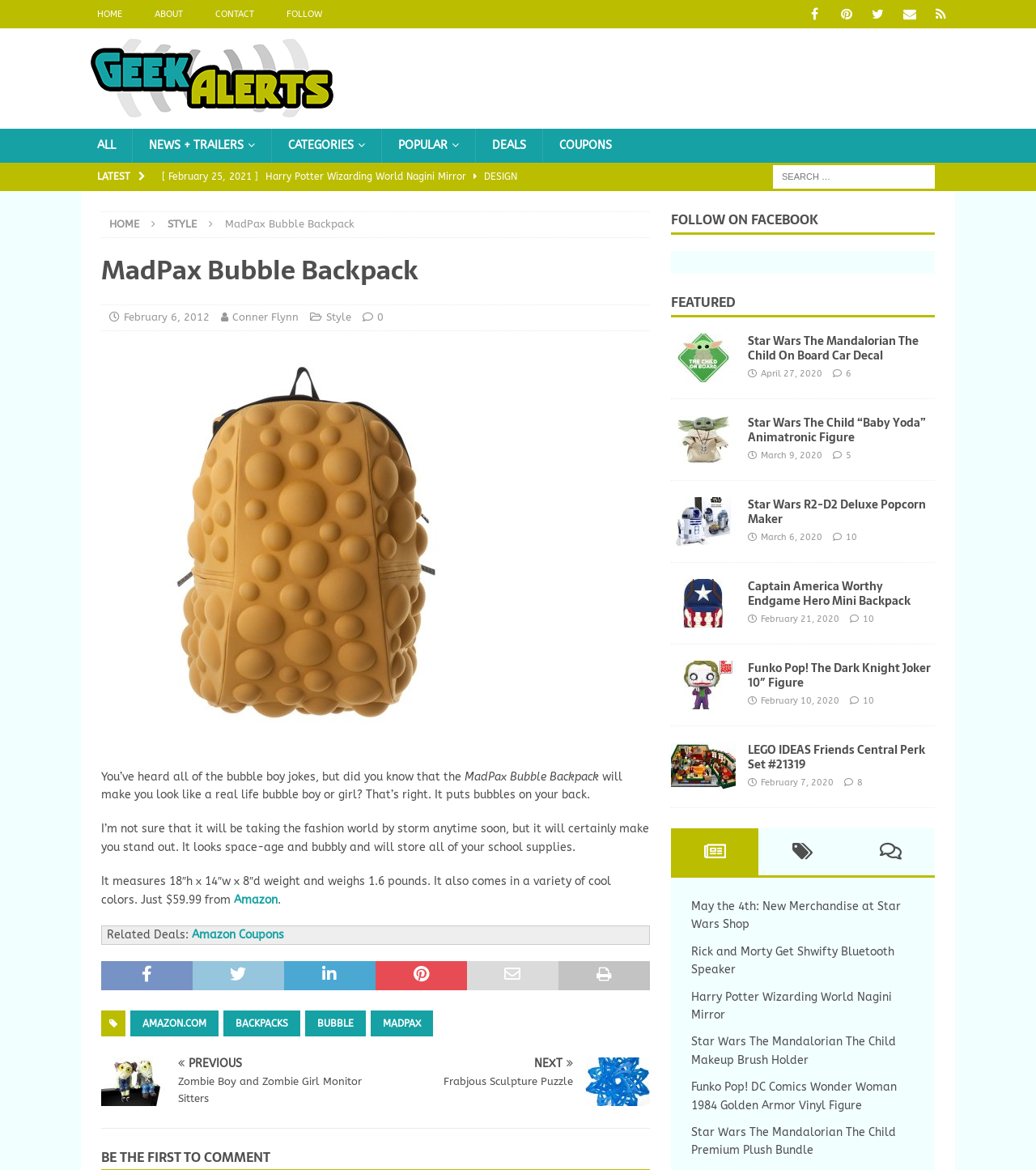Please find the bounding box coordinates in the format (top-left x, top-left y, bottom-right x, bottom-right y) for the given element description. Ensure the coordinates are floating point numbers between 0 and 1. Description: Conner Flynn

[0.224, 0.266, 0.288, 0.276]